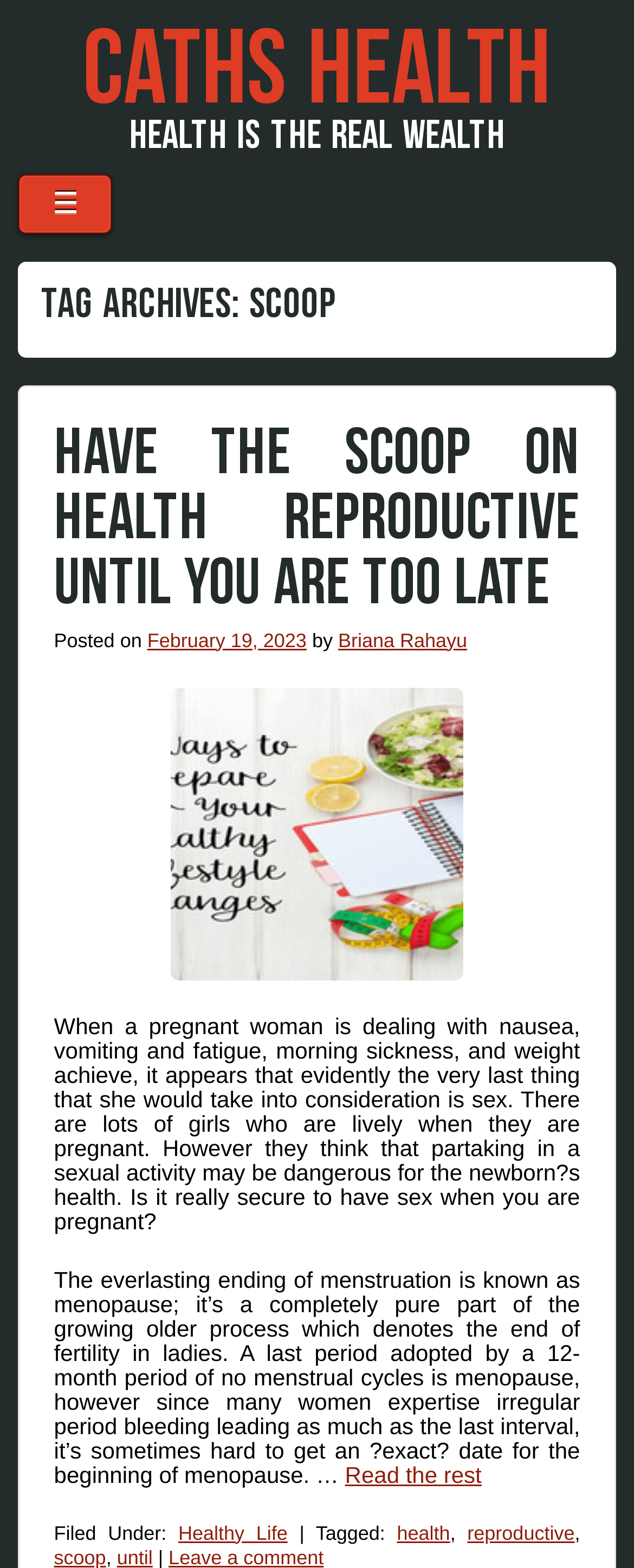Please find the bounding box coordinates of the element that you should click to achieve the following instruction: "Click the menu button". The coordinates should be presented as four float numbers between 0 and 1: [left, top, right, bottom].

[0.029, 0.111, 0.177, 0.15]